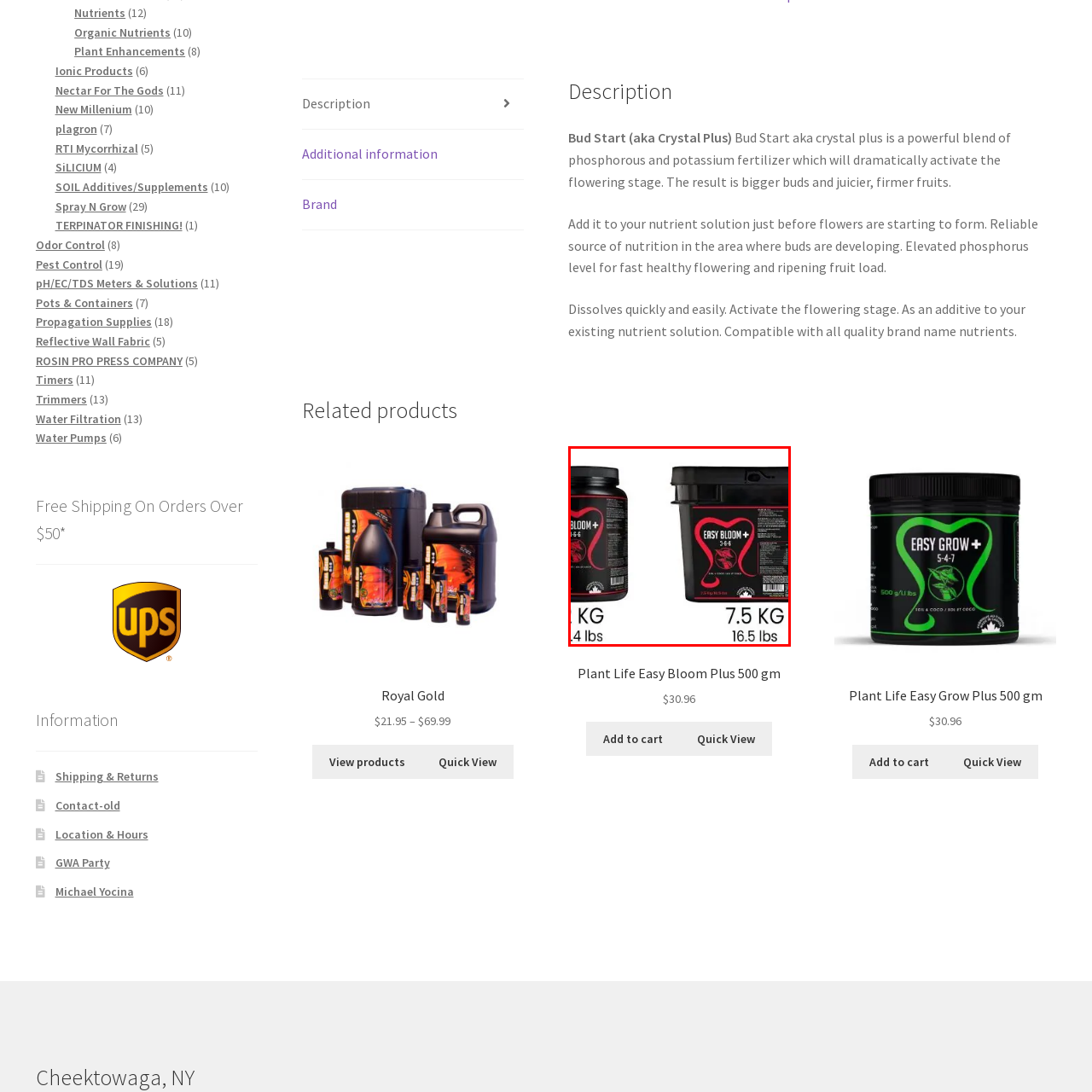Create a detailed description of the image enclosed by the red bounding box.

The image features two containers of "Easy Bloom+" fertilizer, designed to enhance plant growth during the flowering stage. The left container is labeled with a weight of 3.2 kg (7.04 lbs), while the right container holds 7.5 kg (16.5 lbs). Both containers prominently display the "Easy Bloom+" branding, characterized by its eye-catching red and black design, making it visually striking and easily recognizable for gardening enthusiasts. This product is well-suited for those looking to boost their flowering plants' nutrition, providing essential nutrients during a crucial growth phase.